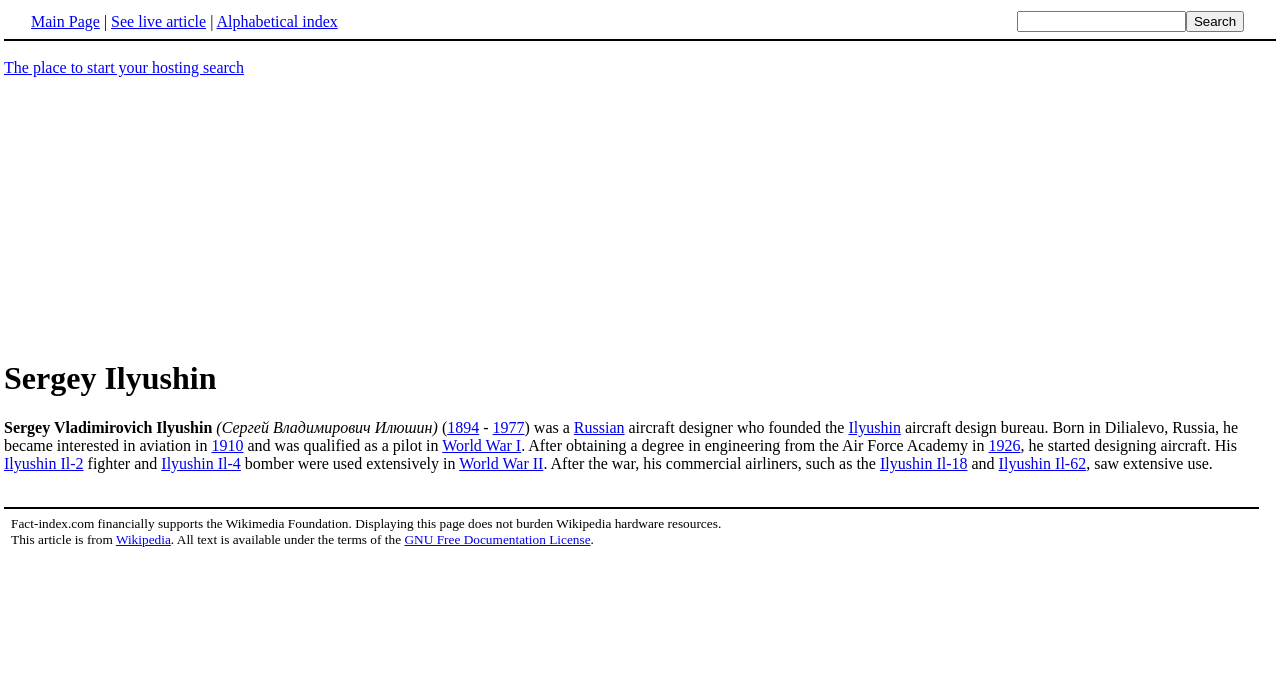Provide the bounding box coordinates in the format (top-left x, top-left y, bottom-right x, bottom-right y). All values are floating point numbers between 0 and 1. Determine the bounding box coordinate of the UI element described as: 1894

[0.349, 0.621, 0.374, 0.647]